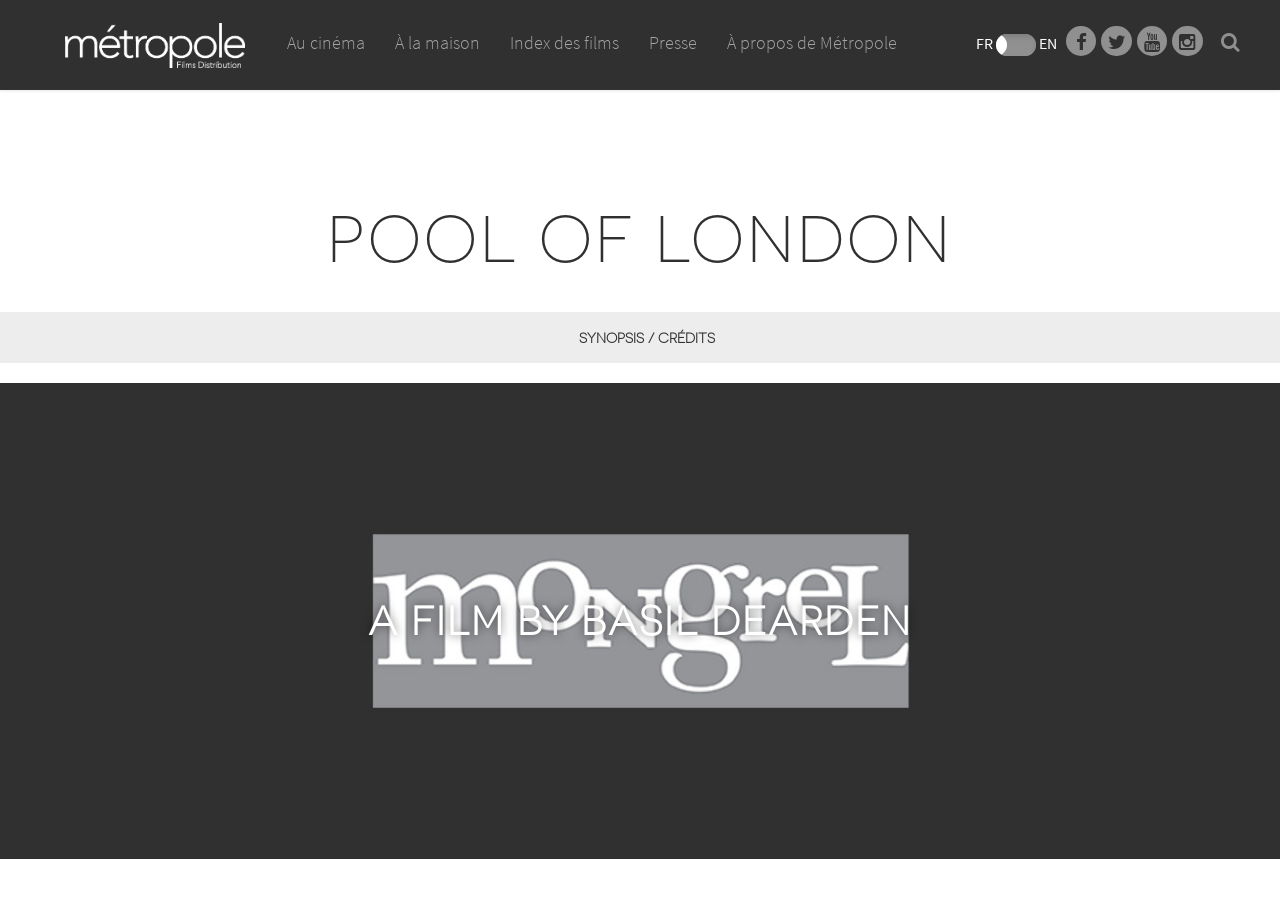Can you determine the bounding box coordinates of the area that needs to be clicked to fulfill the following instruction: "Read SYNOPSIS / CRÉDITS"?

[0.442, 0.366, 0.558, 0.385]